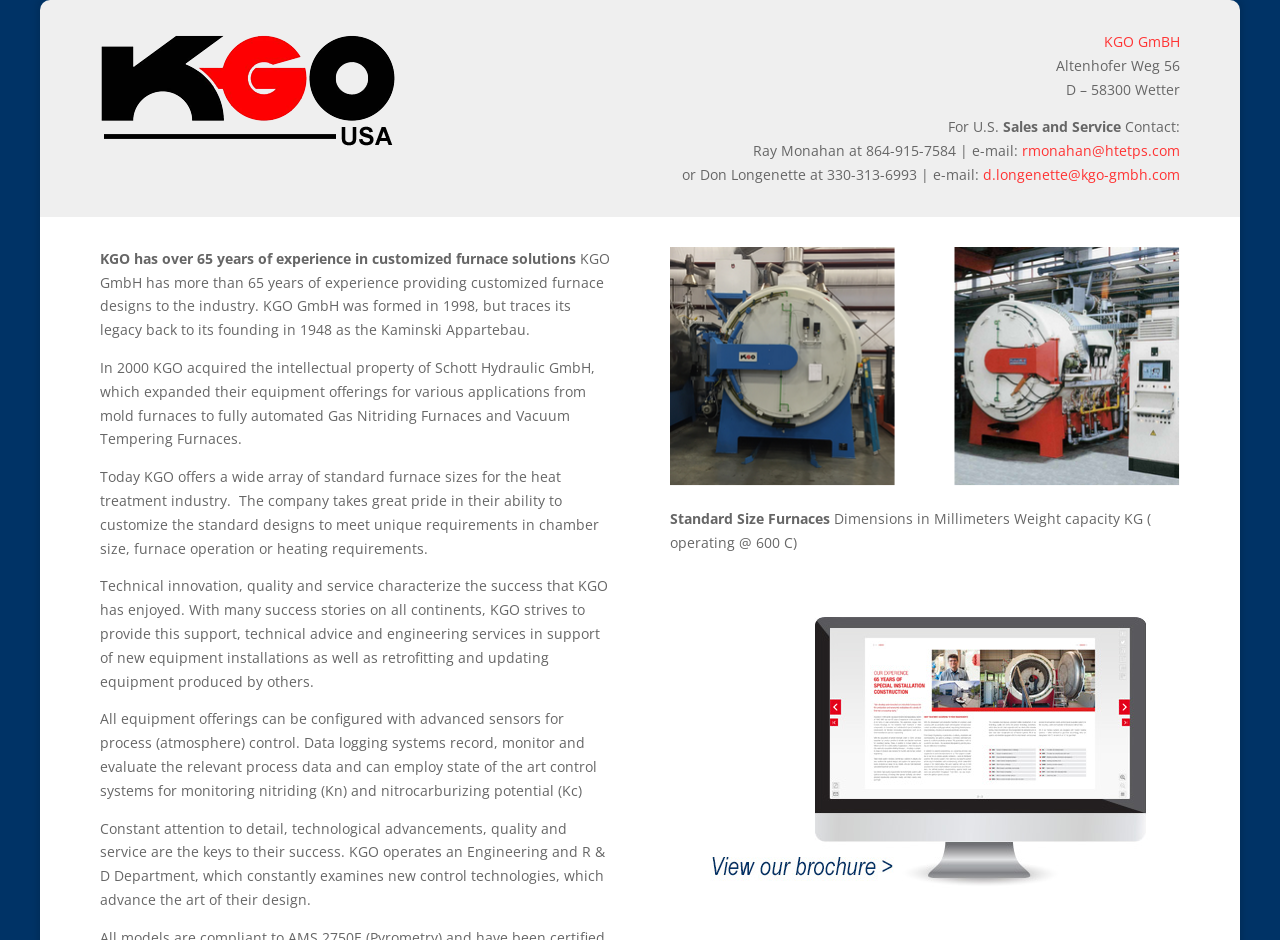Please use the details from the image to answer the following question comprehensively:
What is the company name?

The company name is KGO, which is mentioned in the image at the top of the webpage and also in the text 'KGO GmbH has more than 65 years of experience providing customized furnace designs to the industry.'